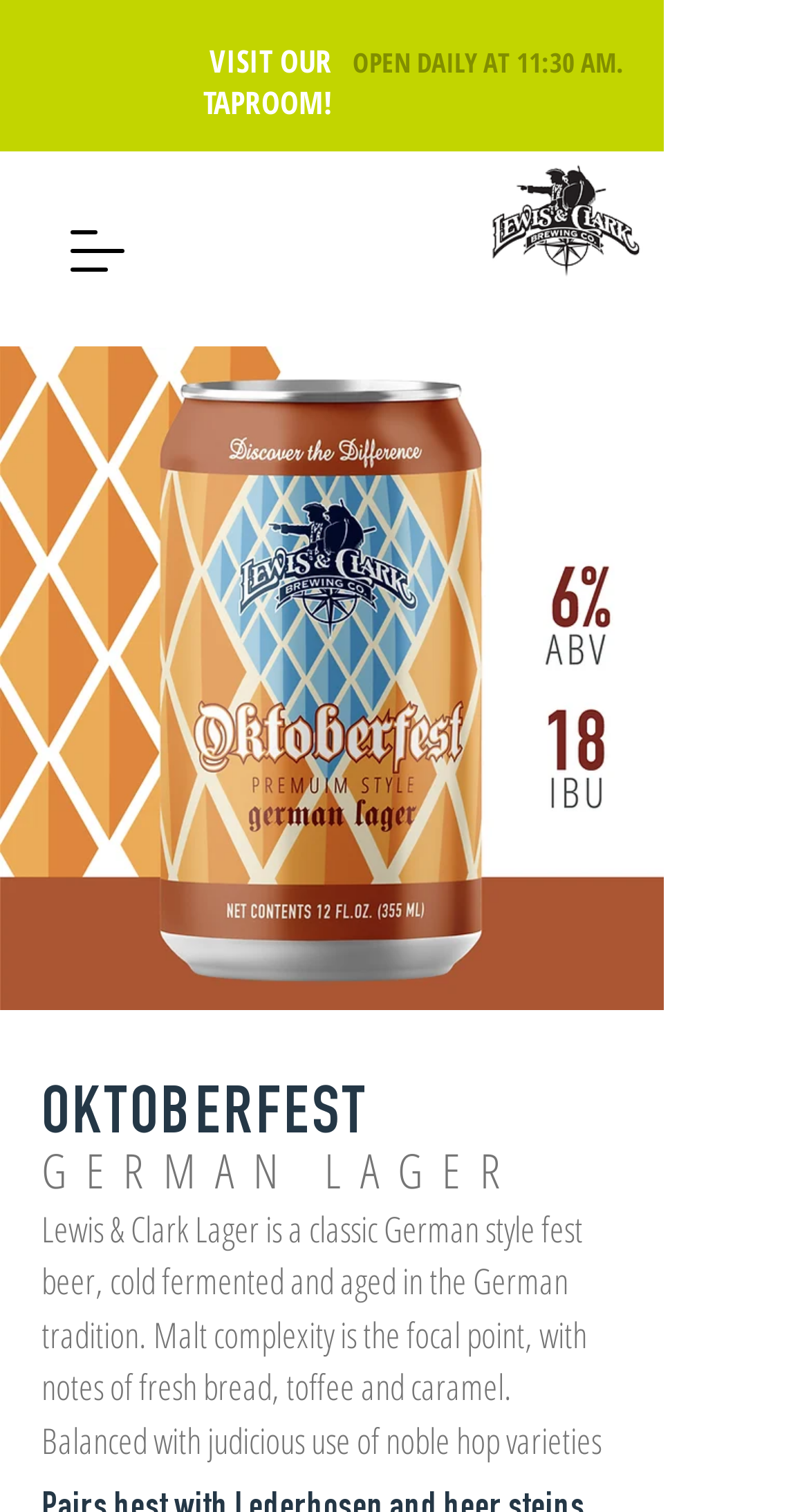What is the style of the Oktoberfest beer?
Please provide a comprehensive answer to the question based on the webpage screenshot.

I inferred this answer by looking at the heading 'GERMAN LAGER' which is closely related to the 'OKTOBERFEST' heading, suggesting that the Oktoberfest beer is a German Lager style.